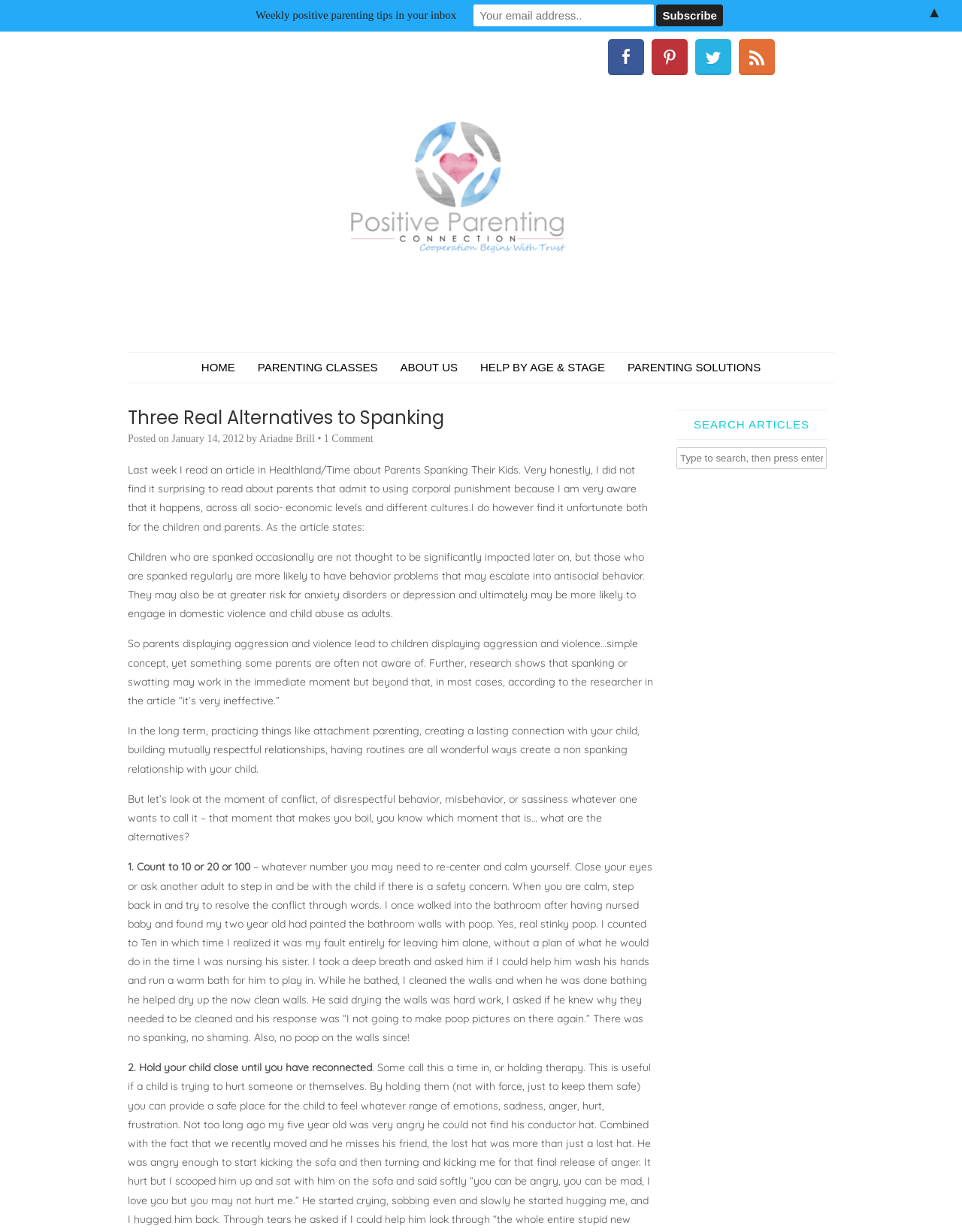Please find the bounding box coordinates of the element's region to be clicked to carry out this instruction: "Search for articles".

[0.703, 0.363, 0.859, 0.38]